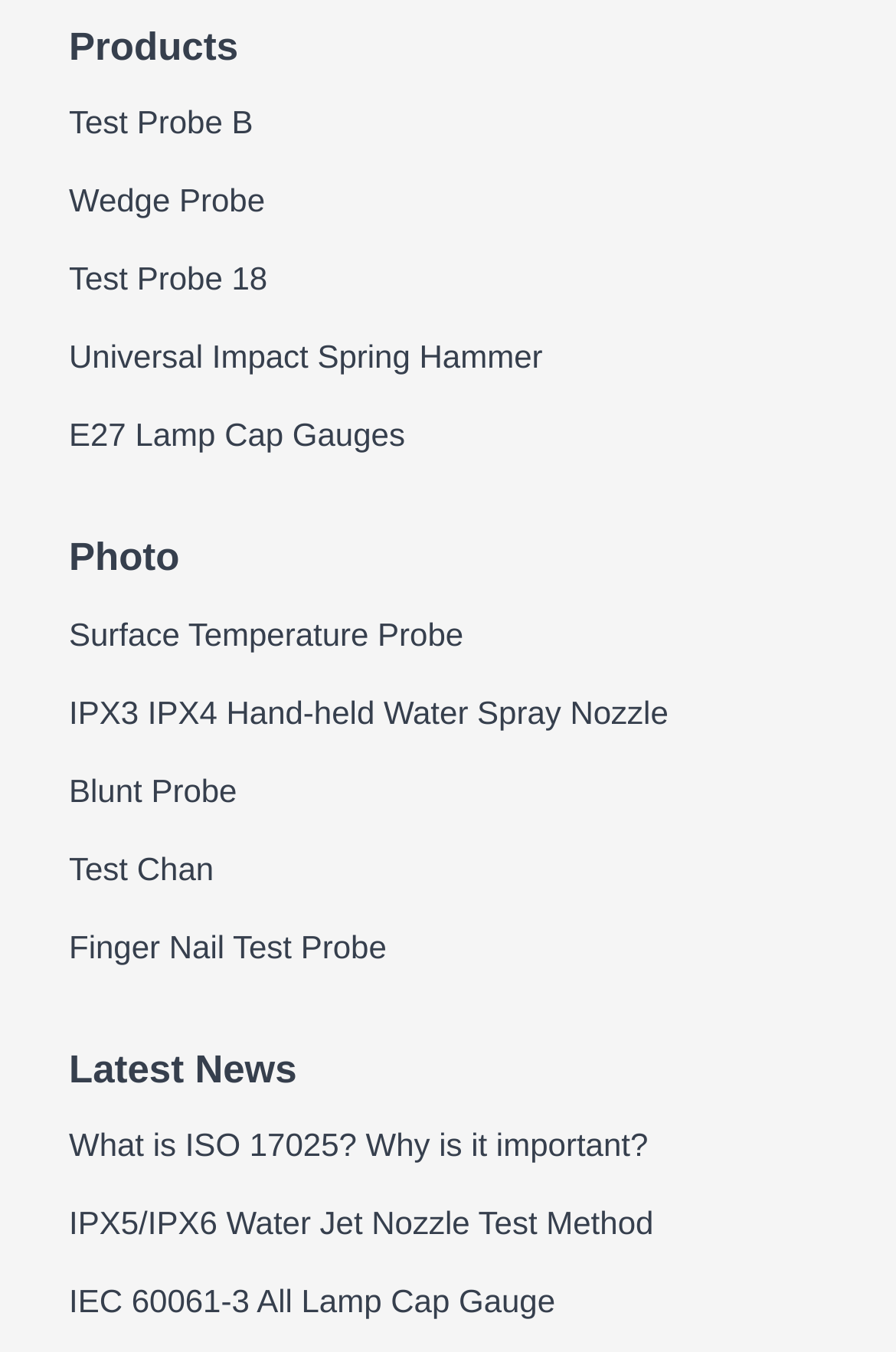Using the provided element description: "Finger Nail Test Probe", determine the bounding box coordinates of the corresponding UI element in the screenshot.

[0.077, 0.686, 0.431, 0.713]